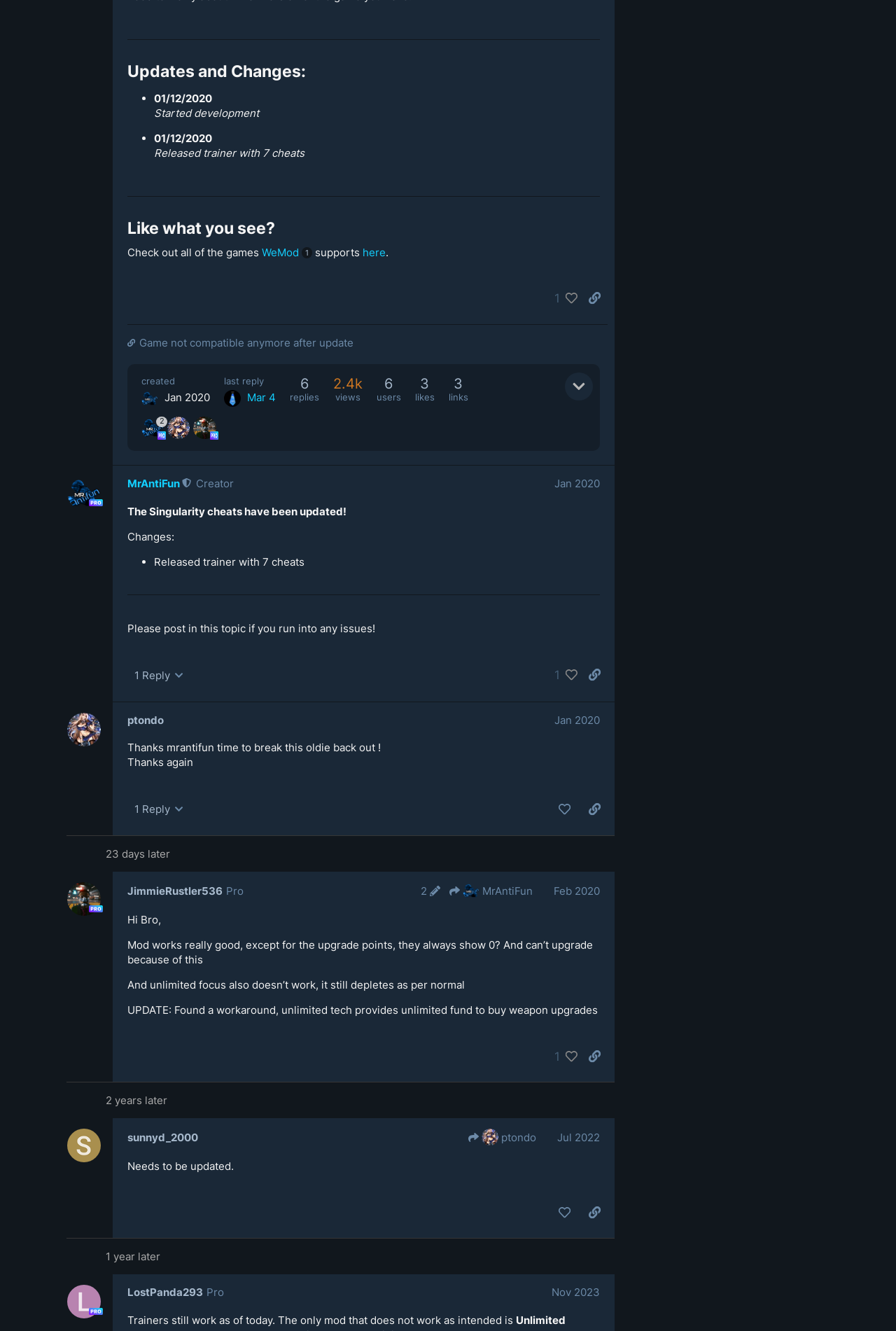What is the username of the user who posted 'Thanks mrantifun time to break this oldie back out!'?
Carefully analyze the image and provide a thorough answer to the question.

The username of the user who posted 'Thanks mrantifun time to break this oldie back out!' can be found by looking at the heading element with the text 'ptondo' which is associated with the post.